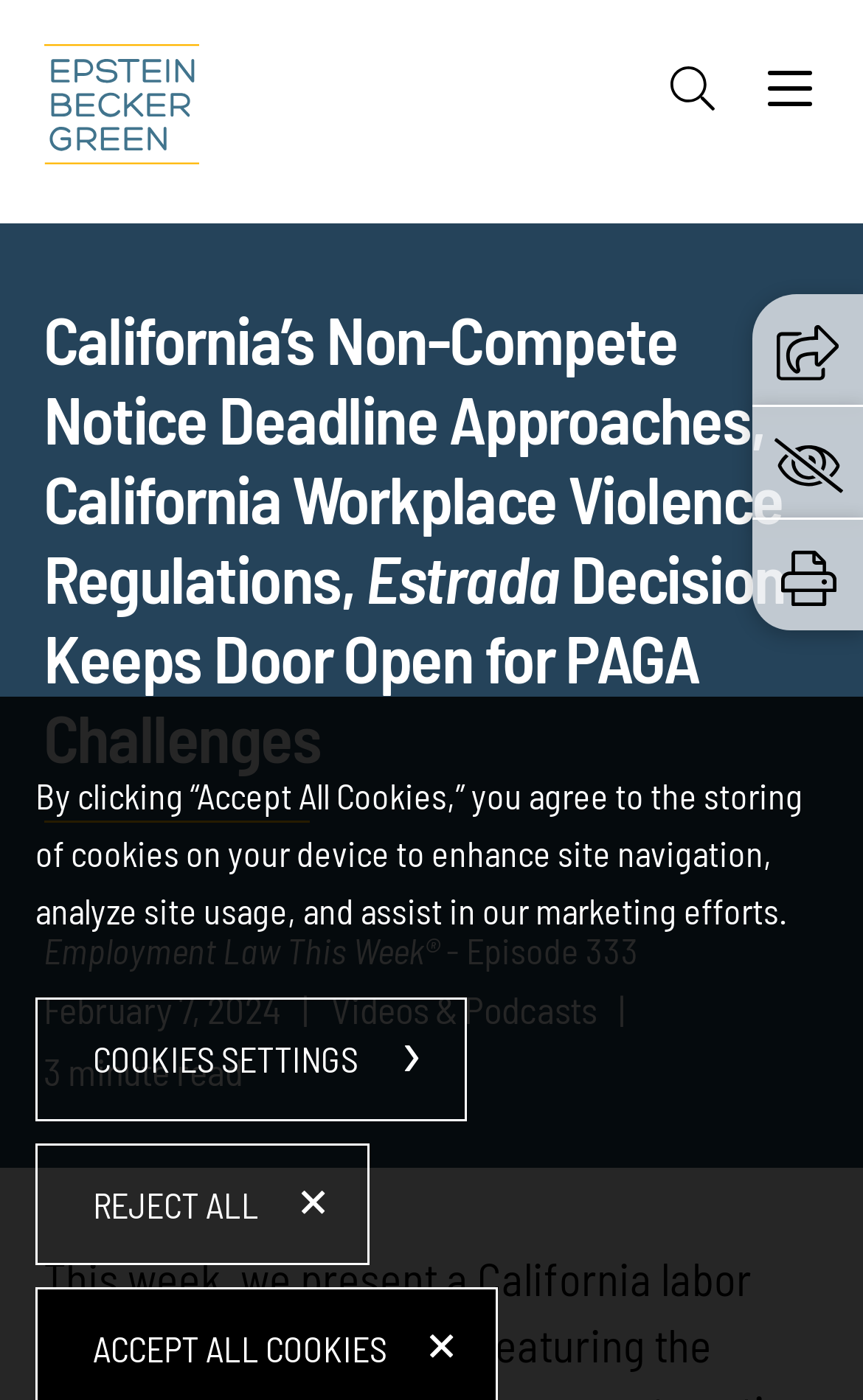What is the topic of the video or podcast?
Analyze the screenshot and provide a detailed answer to the question.

I inferred the topic by reading the main heading 'California’s Non-Compete Notice Deadline Approaches, California Workplace Violence Regulations, Estrada Decision Keeps Door Open for PAGA Challenges' and understanding that it is related to labor and employment in California.